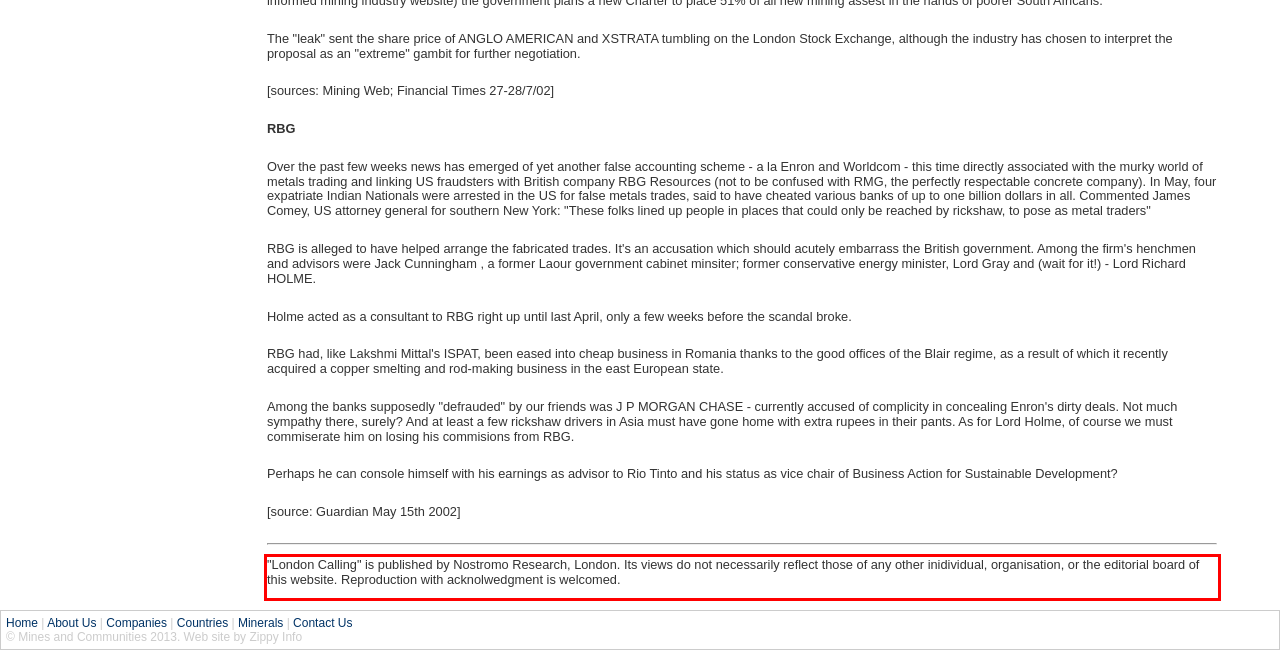Please extract the text content within the red bounding box on the webpage screenshot using OCR.

"London Calling" is published by Nostromo Research, London. Its views do not necessarily reflect those of any other inidividual, organisation, or the editorial board of this website. Reproduction with acknolwedgment is welcomed.